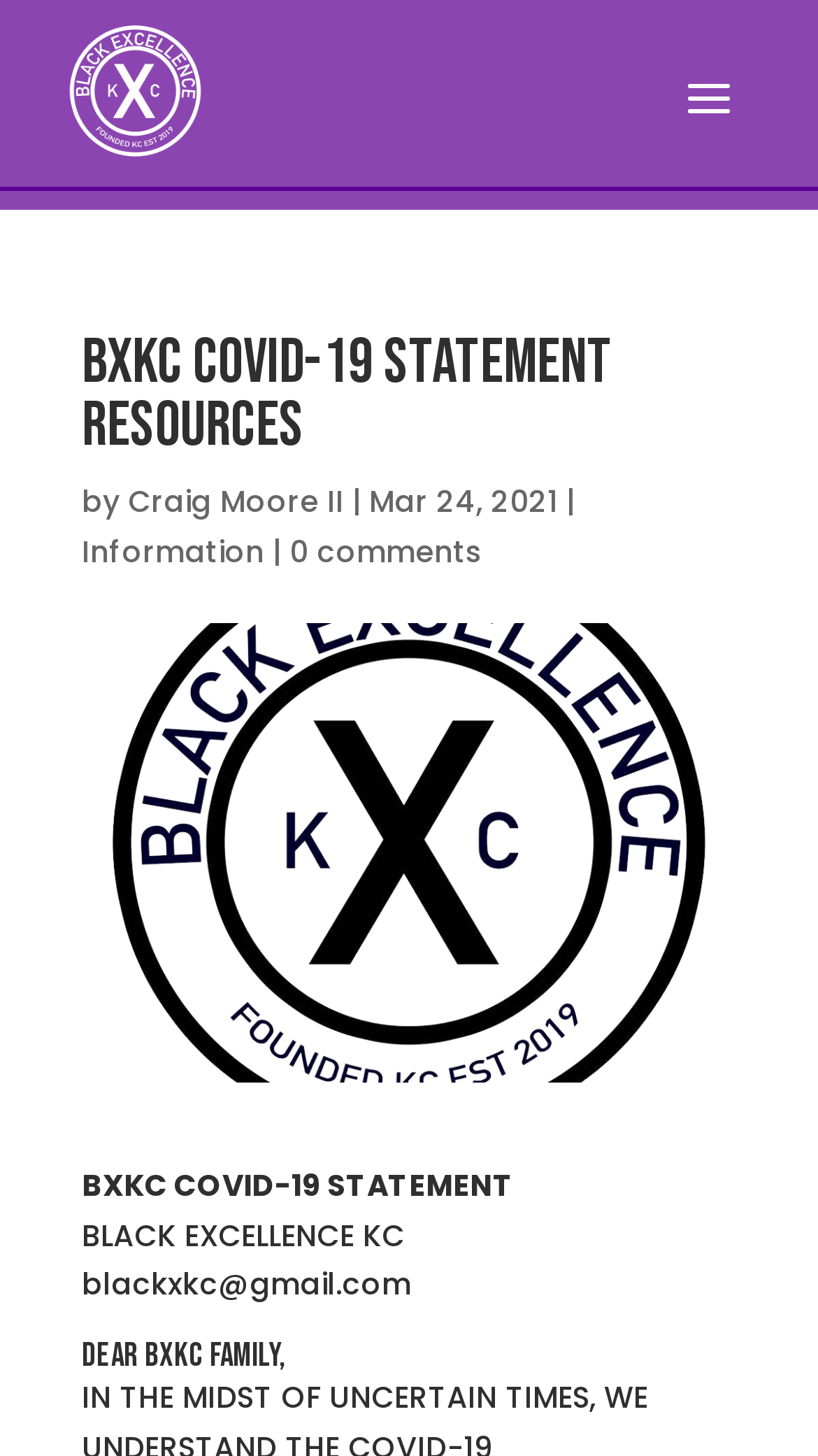Please determine the bounding box coordinates for the element with the description: "Information".

[0.1, 0.364, 0.323, 0.393]